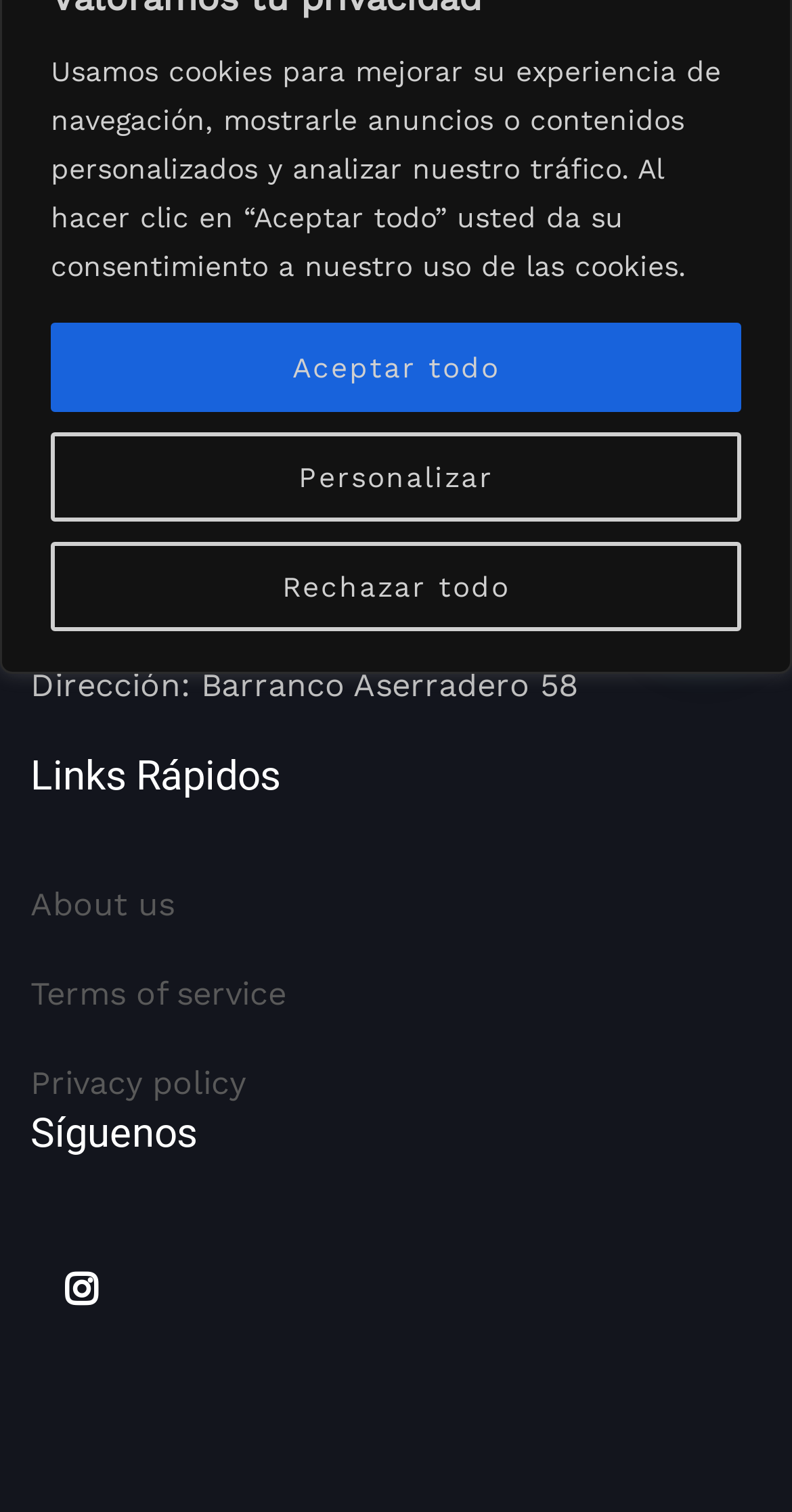Please provide the bounding box coordinates in the format (top-left x, top-left y, bottom-right x, bottom-right y). Remember, all values are floating point numbers between 0 and 1. What is the bounding box coordinate of the region described as: linkedin

[0.038, 0.819, 0.167, 0.886]